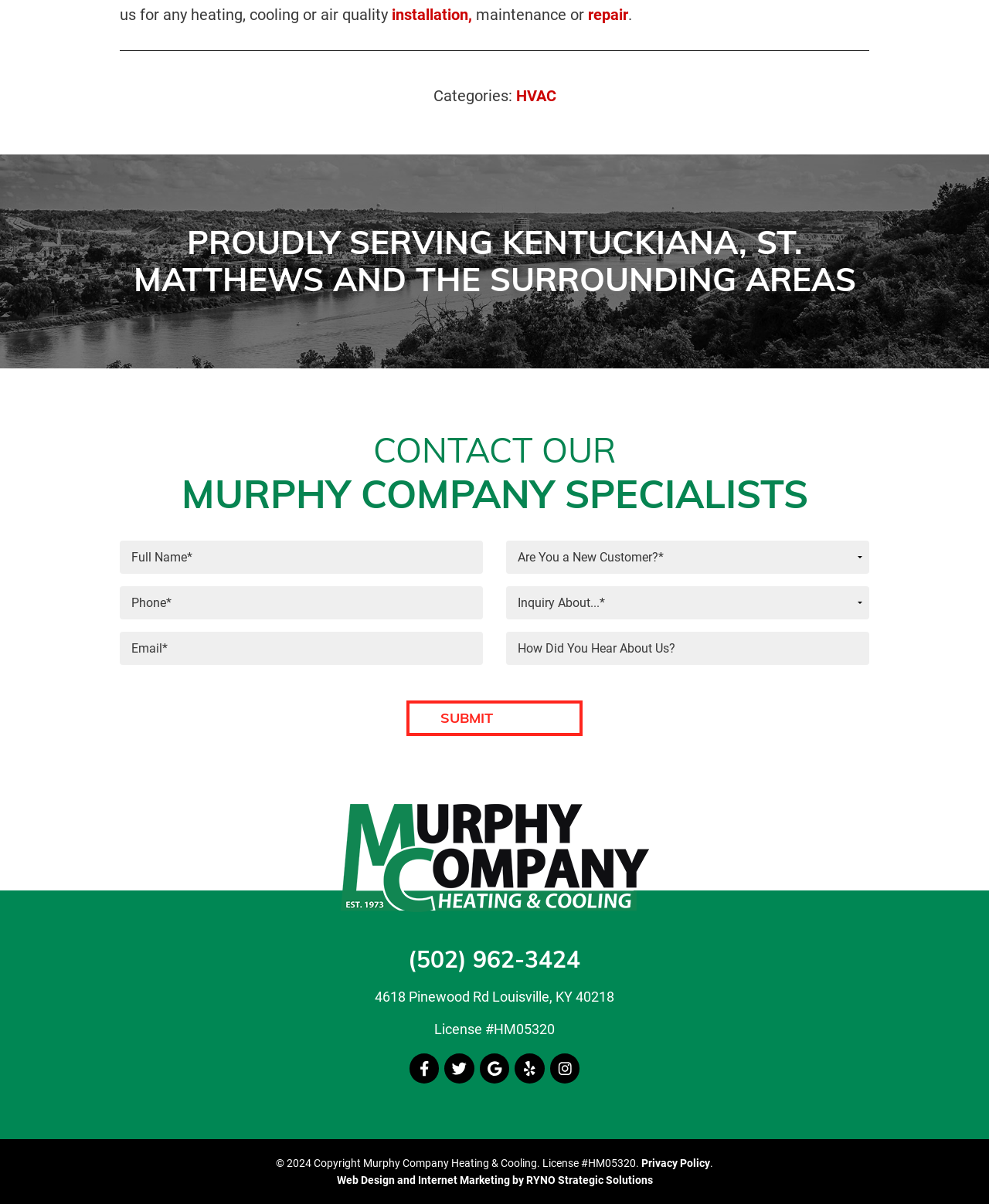Locate the bounding box coordinates of the element to click to perform the following action: 'Enter your full name'. The coordinates should be given as four float values between 0 and 1, in the form of [left, top, right, bottom].

[0.121, 0.449, 0.488, 0.476]